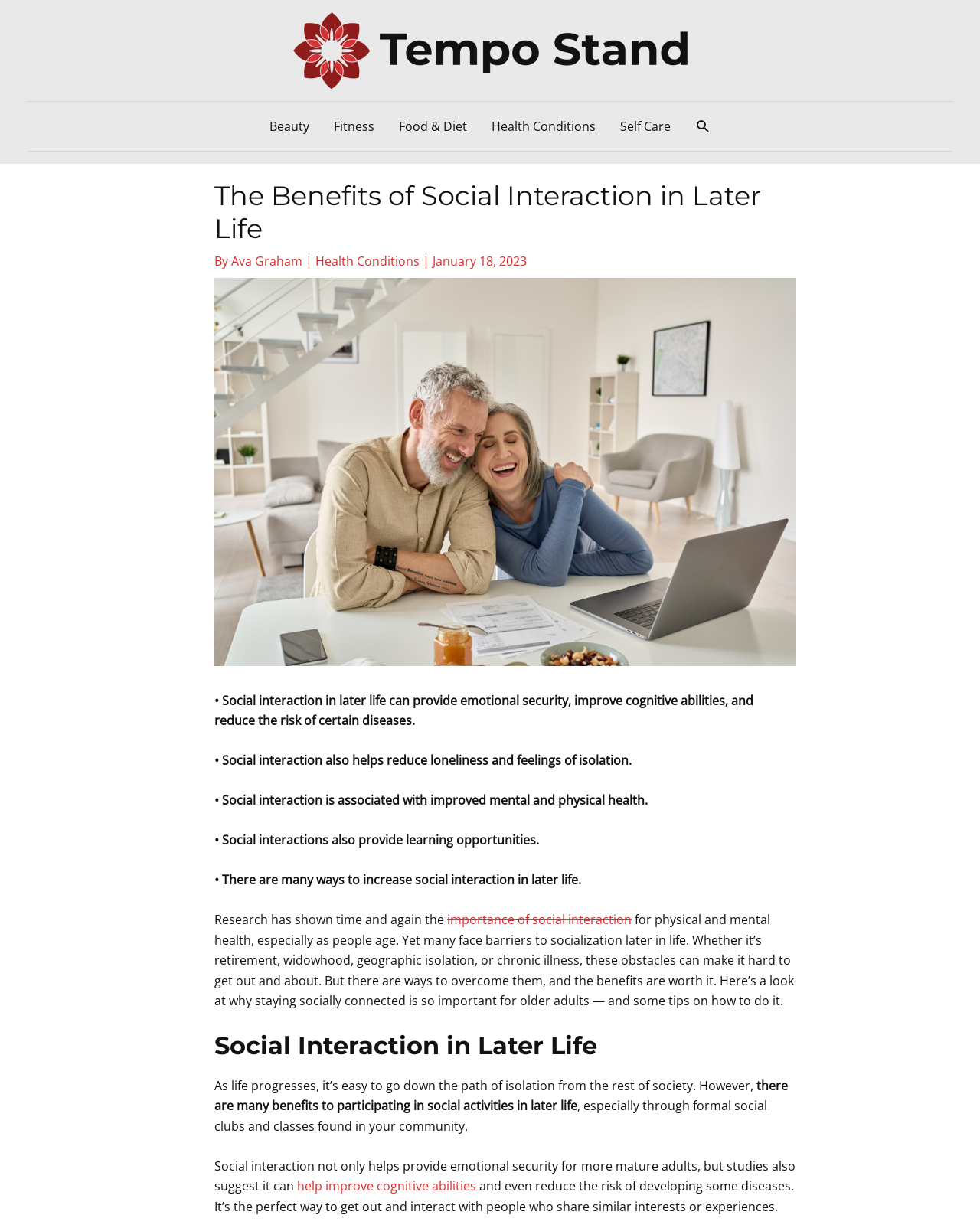What can help improve cognitive abilities?
Can you provide a detailed and comprehensive answer to the question?

According to the webpage, social interaction can help improve cognitive abilities. This is mentioned in the paragraph under the heading 'Social Interaction in Later Life'.